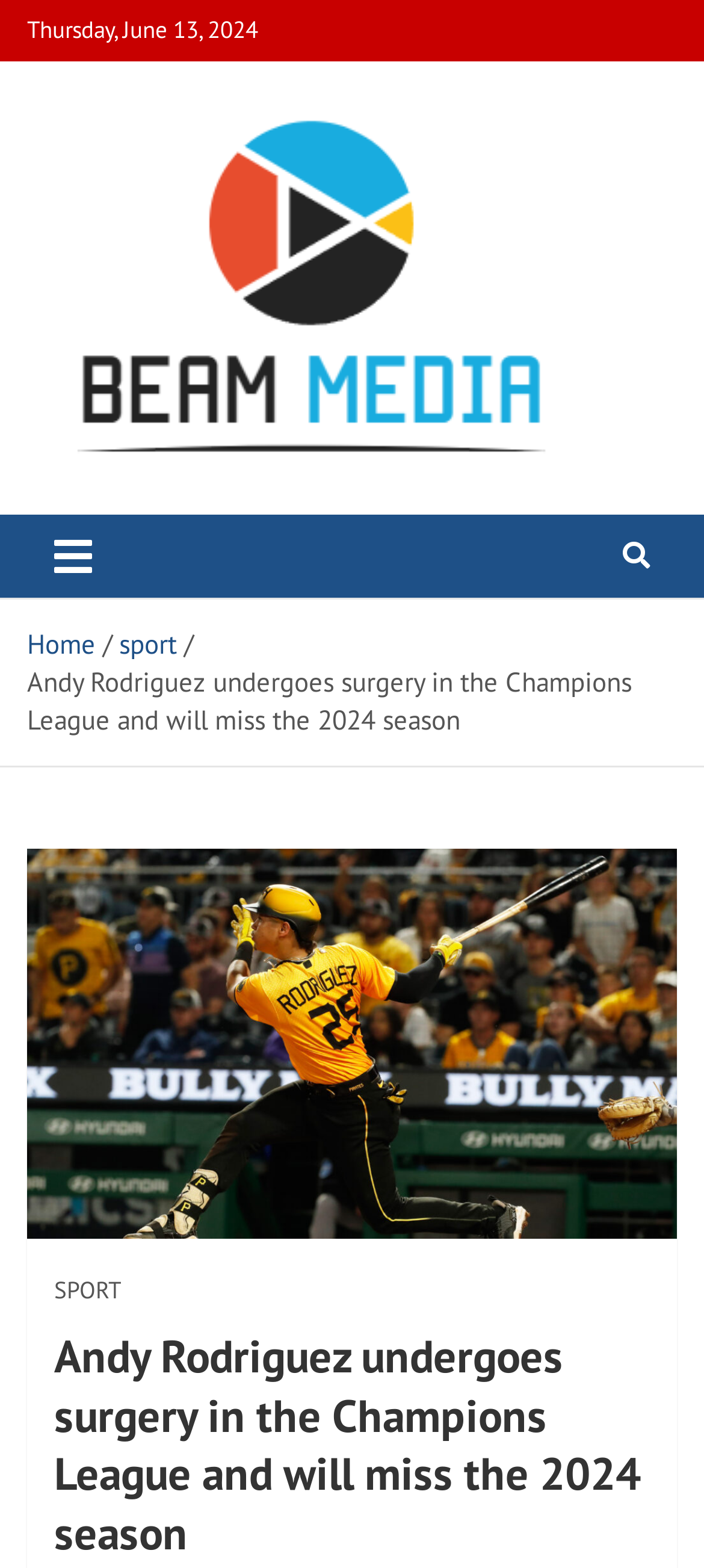What is the main title displayed on this webpage?

Andy Rodriguez undergoes surgery in the Champions League and will miss the 2024 season